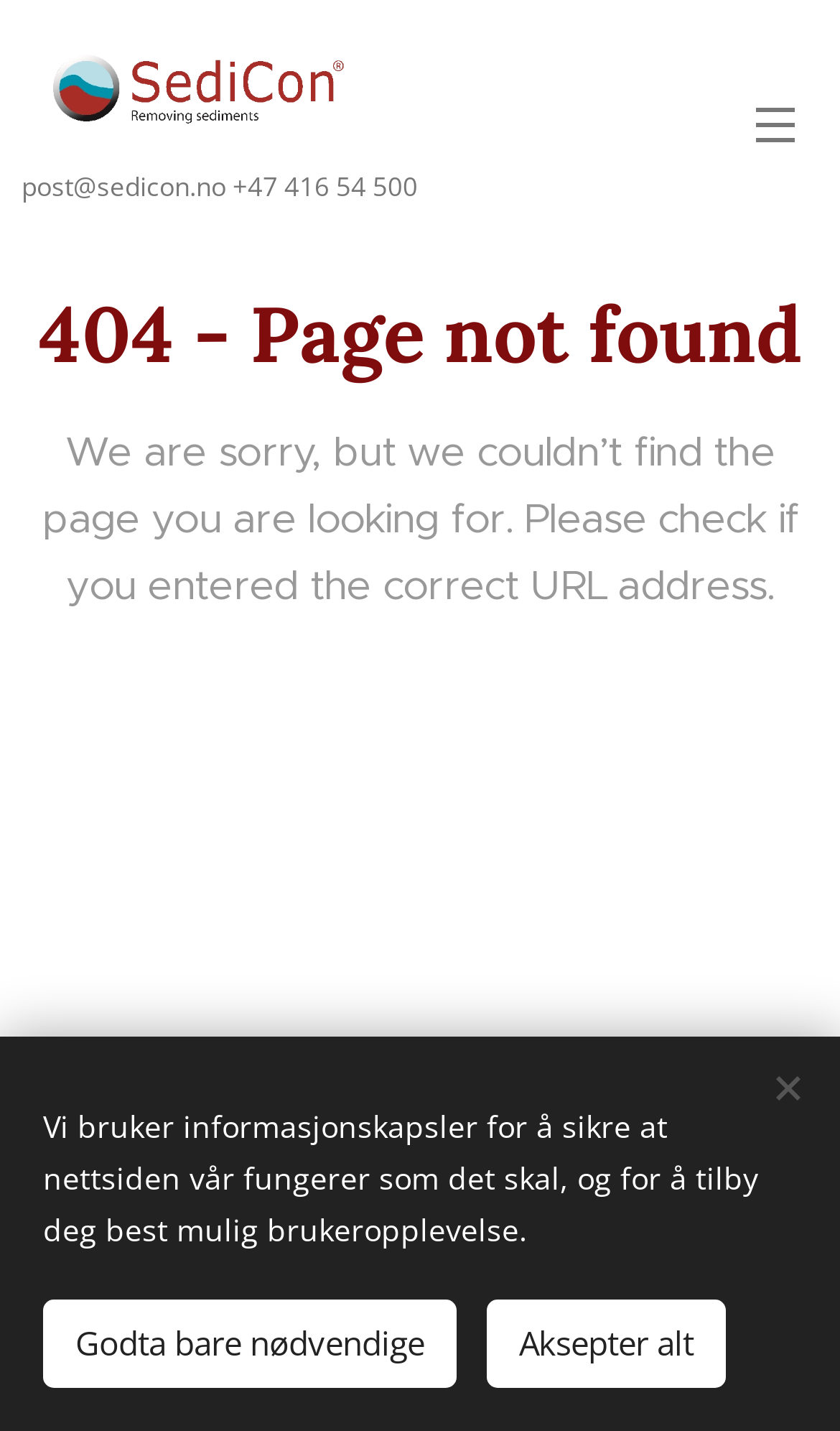Answer succinctly with a single word or phrase:
What is the purpose of the buttons at the bottom?

Cookie settings